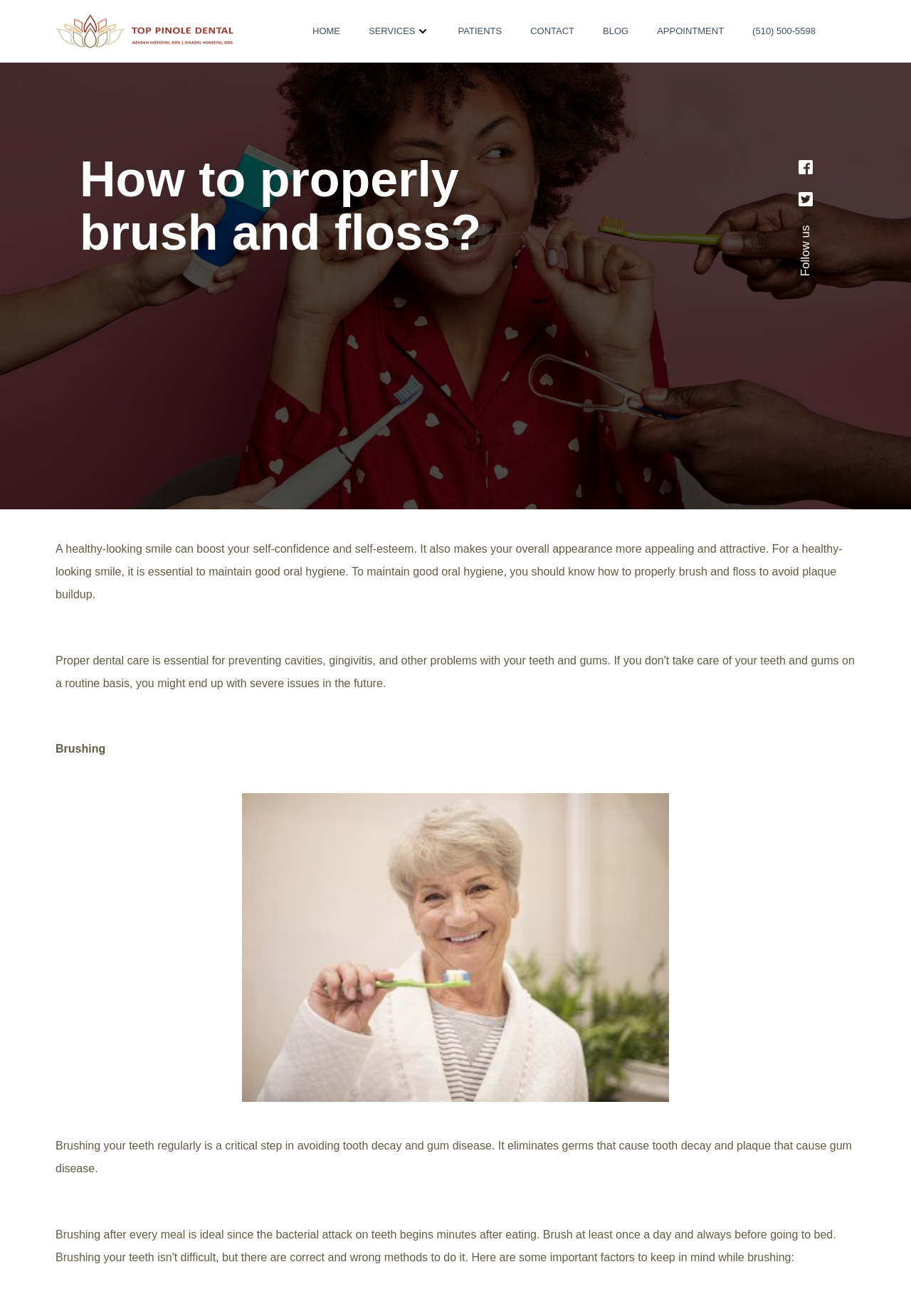Are there social media links?
From the screenshot, provide a brief answer in one word or phrase.

Yes